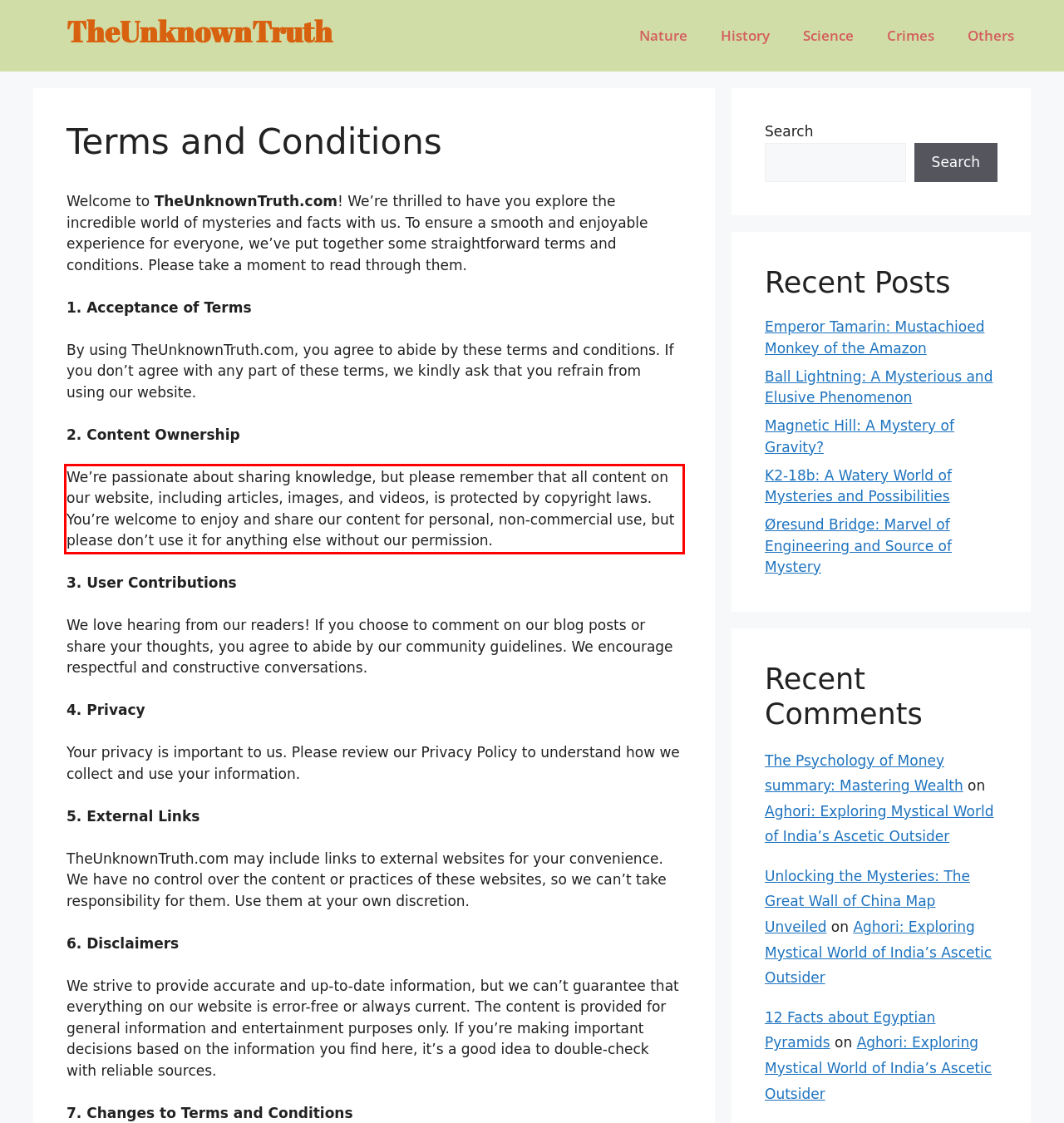Observe the screenshot of the webpage, locate the red bounding box, and extract the text content within it.

We’re passionate about sharing knowledge, but please remember that all content on our website, including articles, images, and videos, is protected by copyright laws. You’re welcome to enjoy and share our content for personal, non-commercial use, but please don’t use it for anything else without our permission.